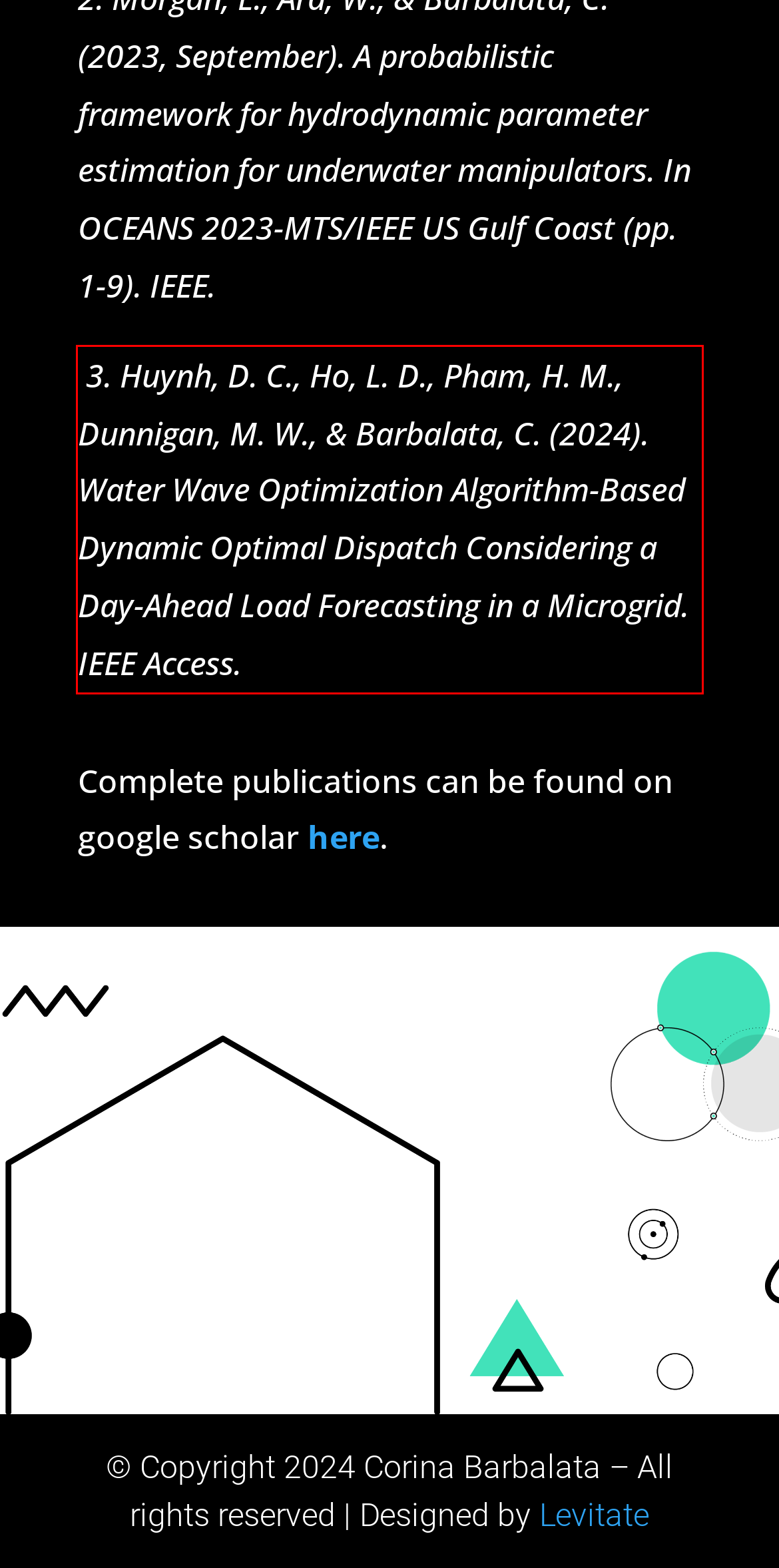You have a screenshot of a webpage with a UI element highlighted by a red bounding box. Use OCR to obtain the text within this highlighted area.

3. Huynh, D. C., Ho, L. D., Pham, H. M., Dunnigan, M. W., & Barbalata, C. (2024). Water Wave Optimization Algorithm-Based Dynamic Optimal Dispatch Considering a Day-Ahead Load Forecasting in a Microgrid. IEEE Access.